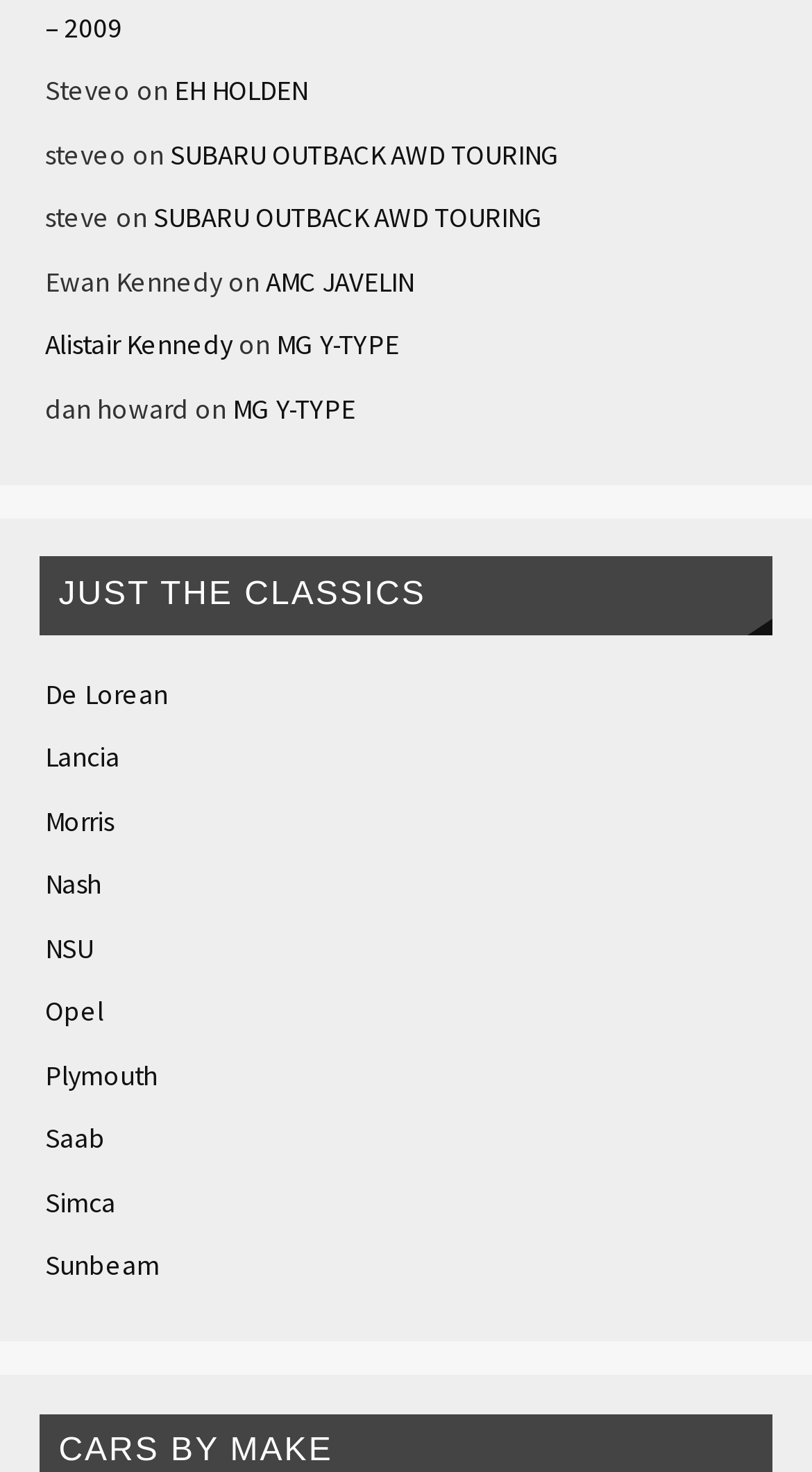Give a one-word or one-phrase response to the question: 
How many car models are listed?

15